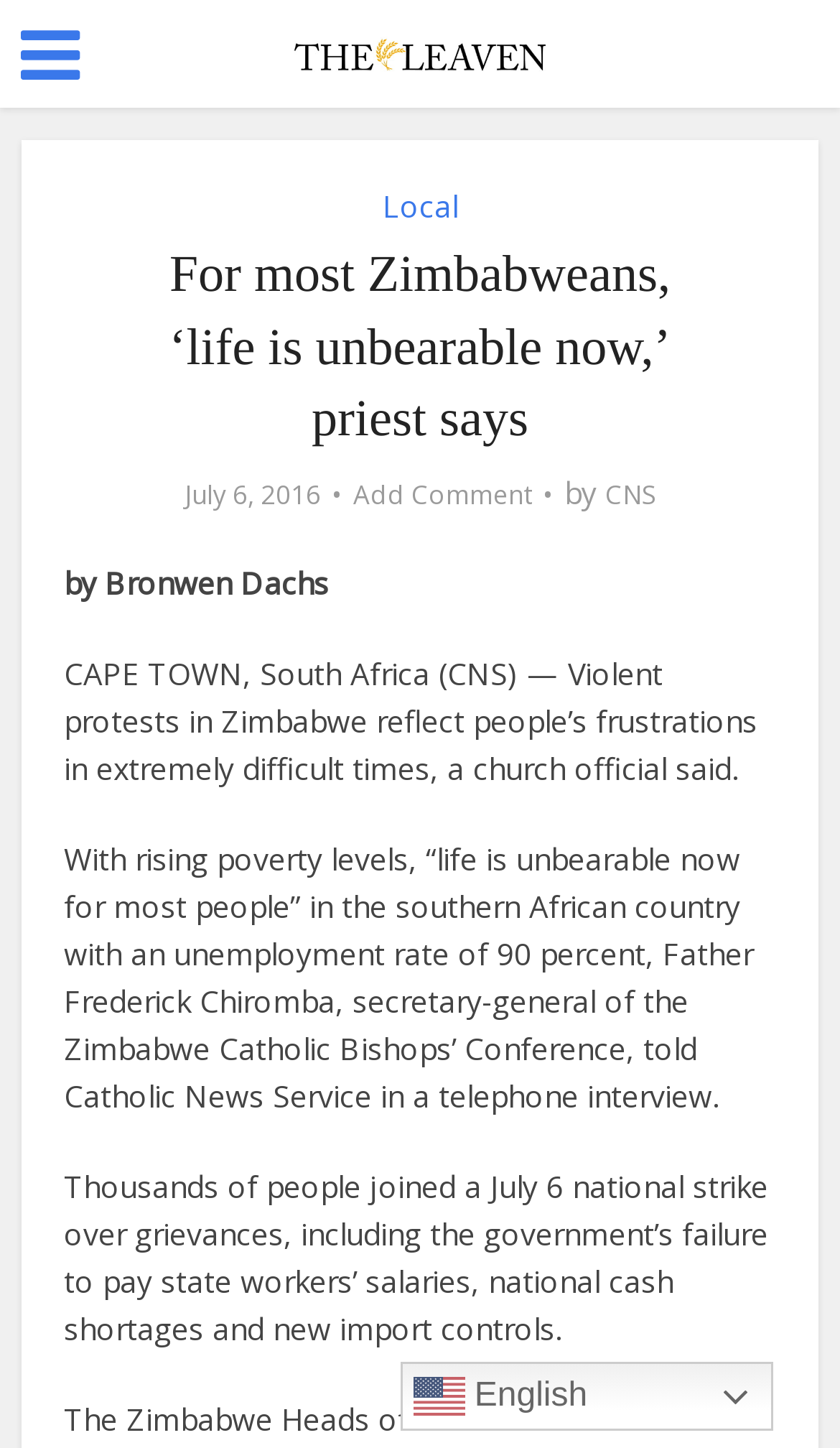Can you identify and provide the main heading of the webpage?

For most Zimbabweans, ‘life is unbearable now,’ priest says